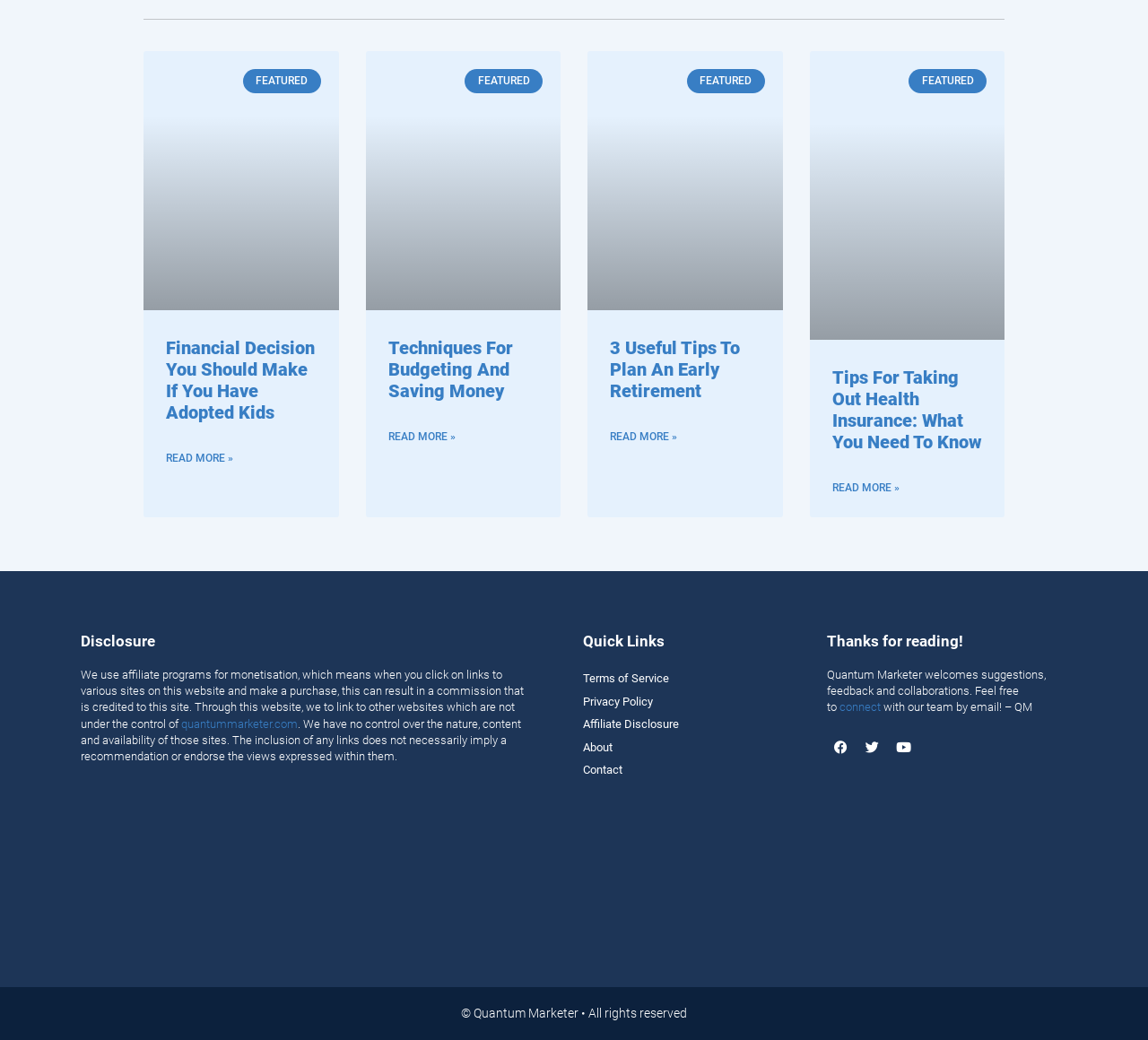How many featured articles are on this page?
From the screenshot, supply a one-word or short-phrase answer.

4